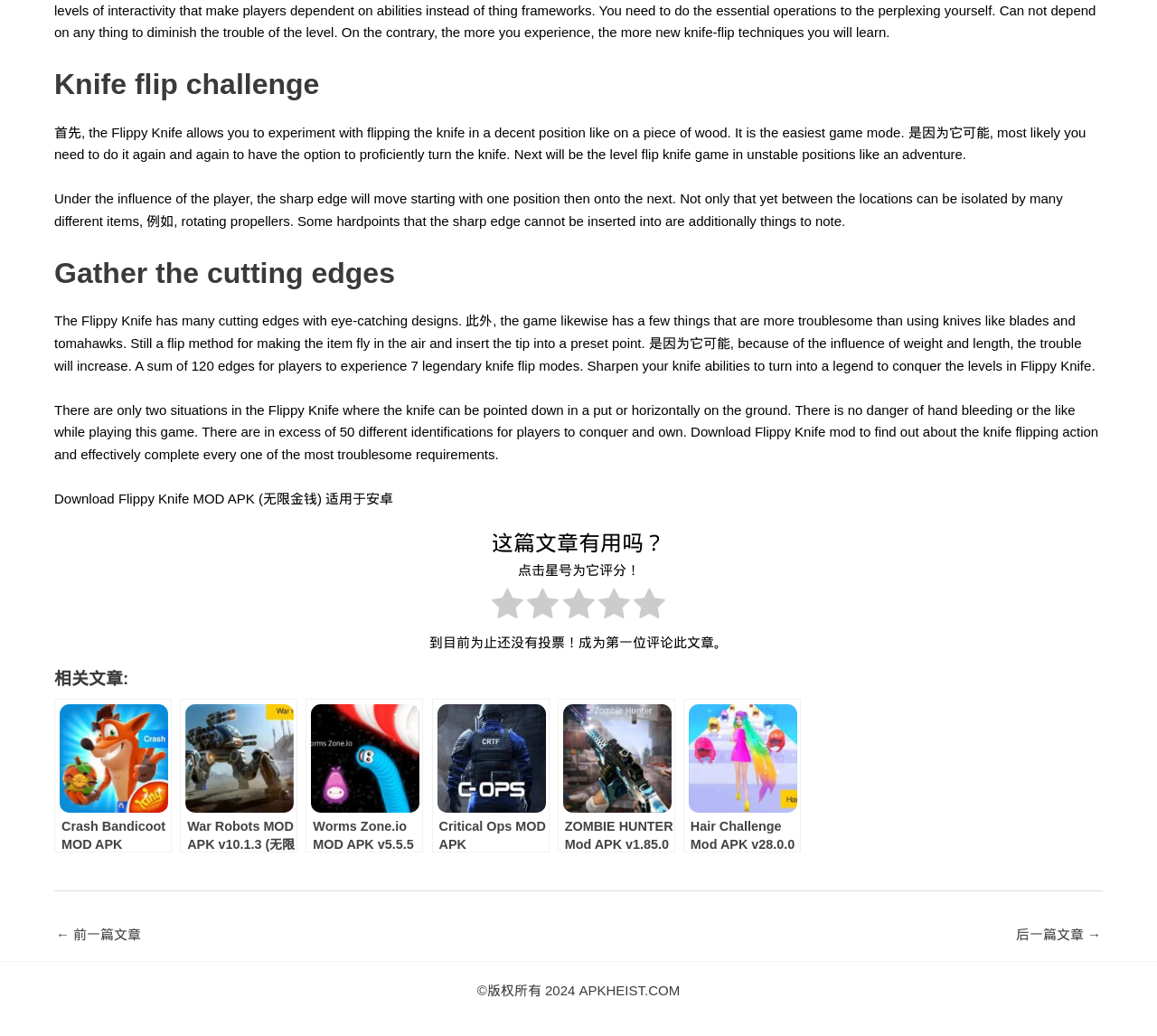Locate the bounding box coordinates of the clickable part needed for the task: "Download Flippy Knife MOD APK".

[0.047, 0.474, 0.22, 0.488]